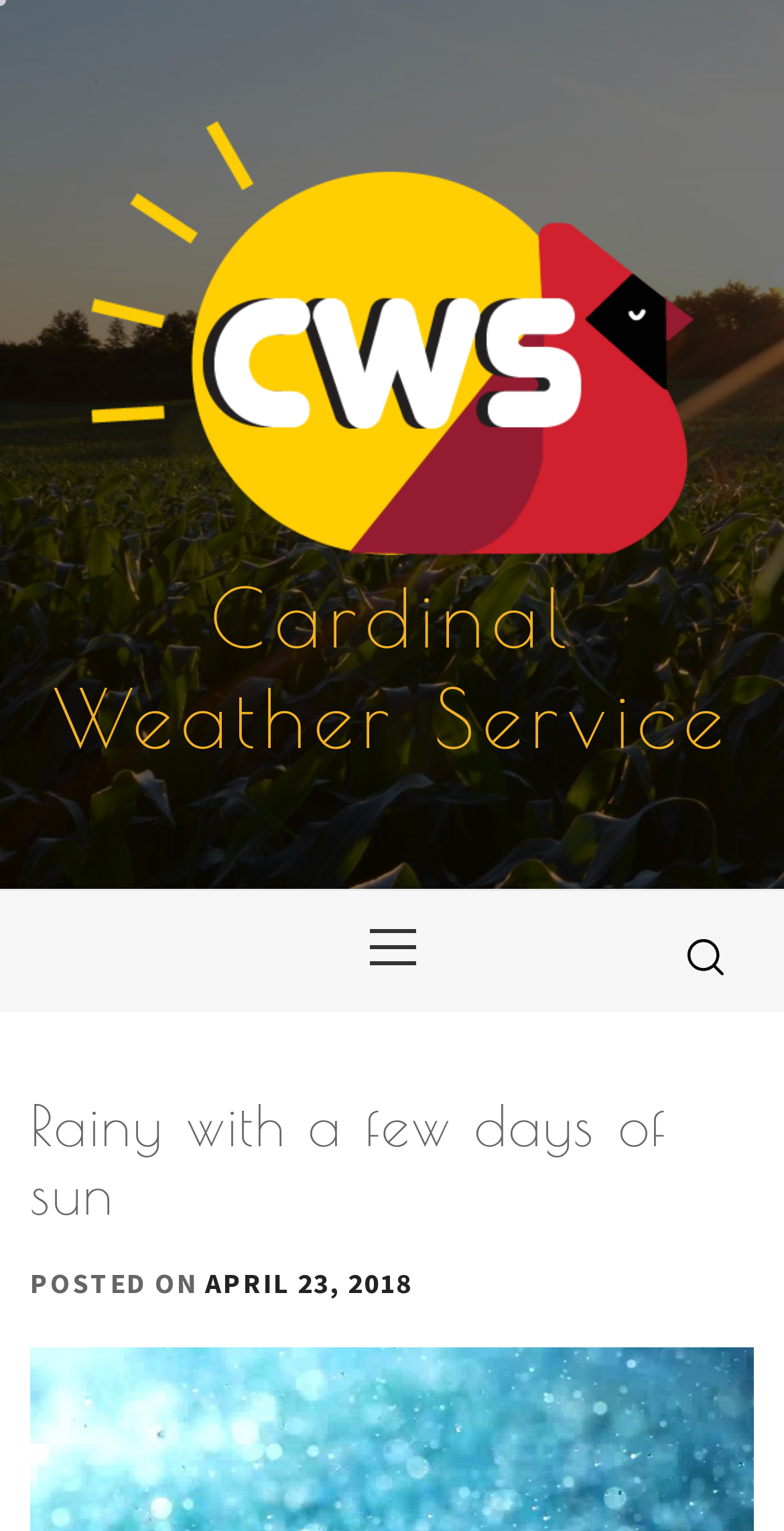Illustrate the webpage's structure and main components comprehensively.

The webpage is from the Cardinal Weather Service, featuring a 5-day forecast. At the top left, there is a link to the Cardinal Weather Service, accompanied by an image with the same name. To the right of this link, there is another link with the same name. Below these links, there is a primary menu with the label "Primary Menu".

On the right side of the page, there is a search button. Below the search button, there is a header section with a heading that reads "Rainy with a few days of sun". This heading is followed by the text "POSTED ON" and a link to the date "APRIL 23, 2018", which also contains a time element. Next to the date, there is the text "BY" and a link to the author "LAUREN ELSTON".

The meta description mentions that today and tomorrow will be rainy with temperatures in the upper 50s to low 60s, and the clouds will remain in the area. This information is likely presented in the main content area of the webpage, which is not described in the accessibility tree.